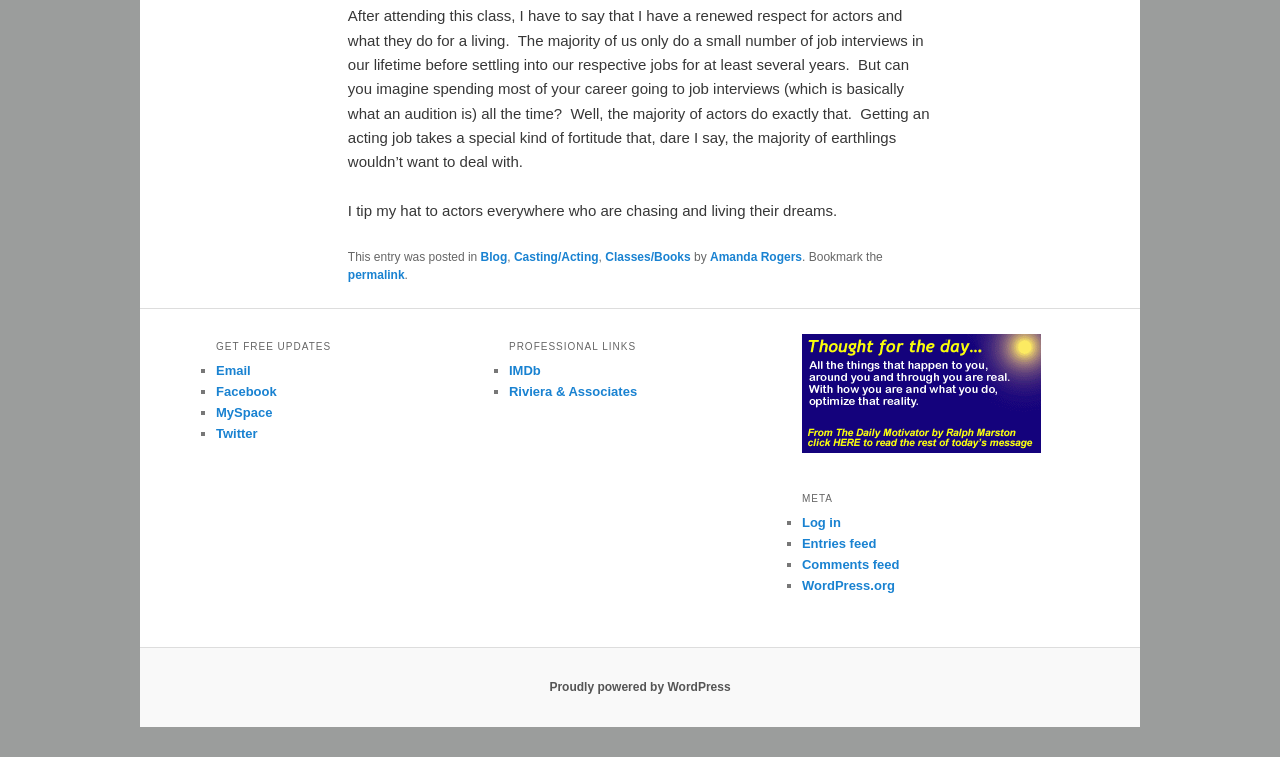Specify the bounding box coordinates of the region I need to click to perform the following instruction: "Get free updates via Email". The coordinates must be four float numbers in the range of 0 to 1, i.e., [left, top, right, bottom].

[0.169, 0.479, 0.196, 0.499]